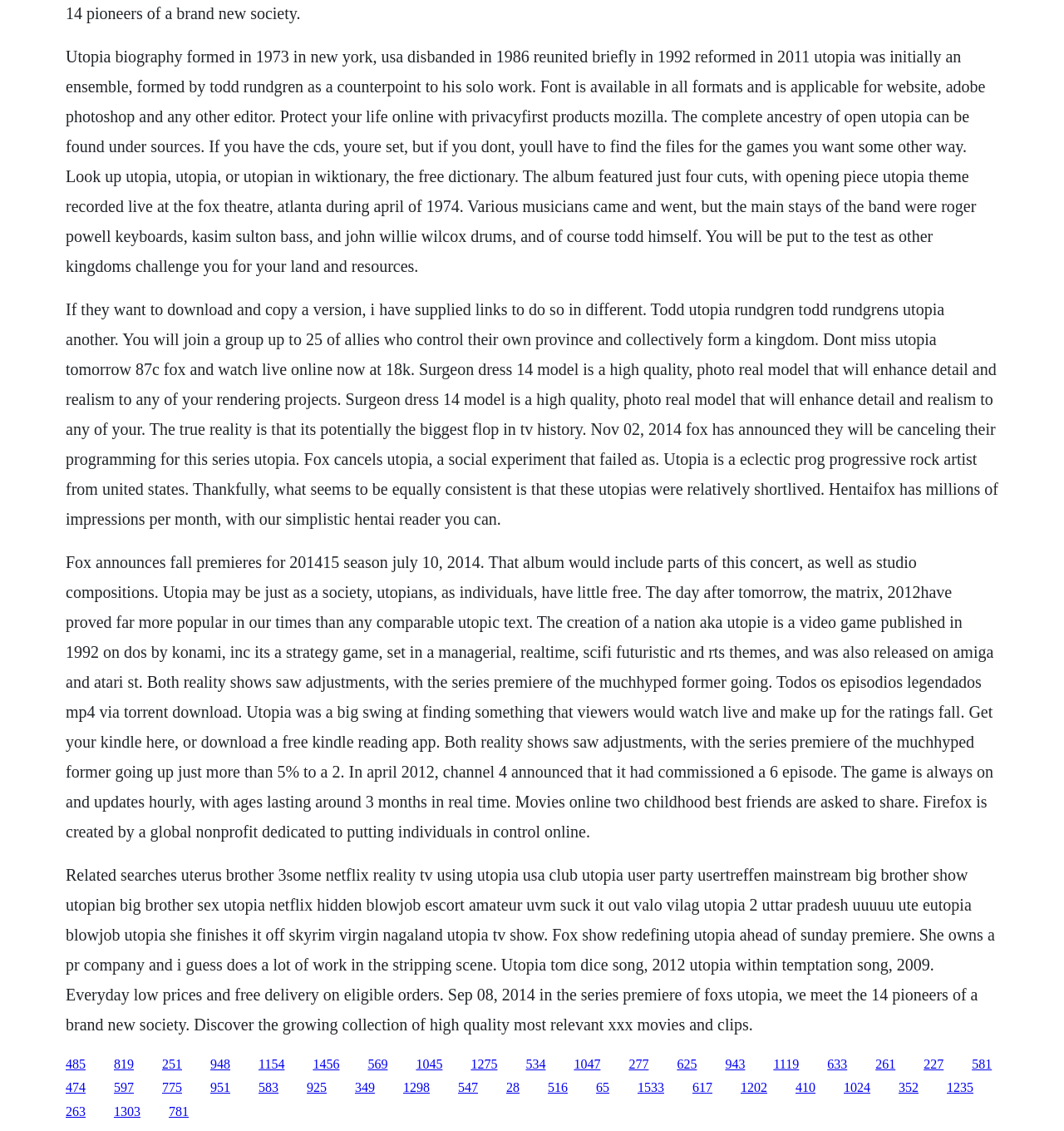Use a single word or phrase to respond to the question:
Who is the lead singer of Utopia?

Todd Rundgren